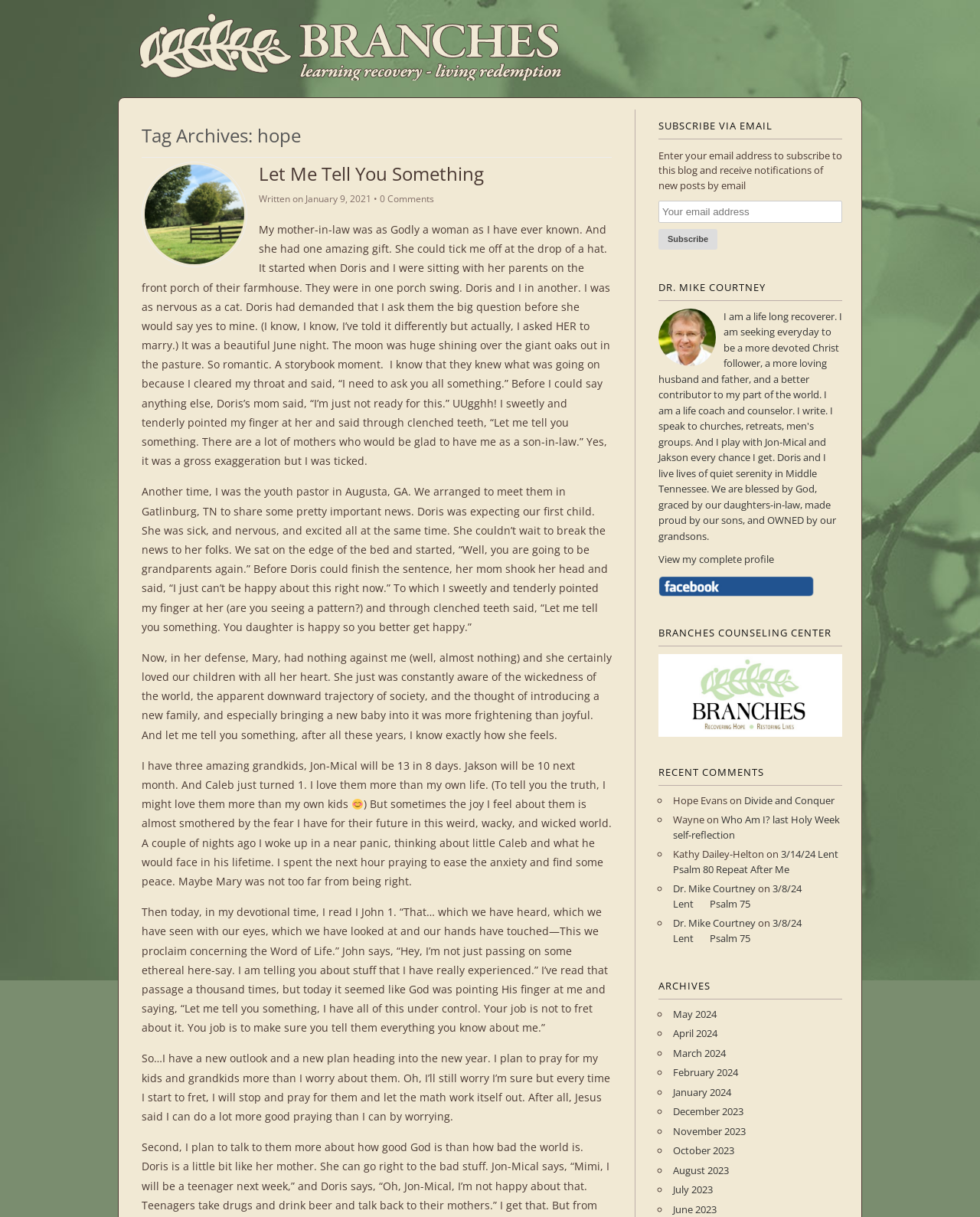Create a detailed summary of the webpage's content and design.

This webpage is a blog post titled "Let Me Tell You Something" on the "Branches Blog". At the top, there is a header section with a link to the blog's homepage and a heading that displays the title of the blog post. Below the header, there is a section with a heading "Tag Archives: hope" that contains a link to the blog post and an image.

The main content of the blog post is a personal anecdote about the author's relationship with their mother-in-law, who had a tendency to upset them. The text is divided into several paragraphs, each describing a specific incident or memory. The author reflects on their own reactions and emotions, as well as their mother-in-law's concerns and fears.

Throughout the text, there are several images, including a smiling face emoji and a few icons. The text also includes links to other blog posts and a section with a heading "SUBSCRIBE VIA EMAIL" that allows users to enter their email address to receive notifications of new posts.

On the right-hand side of the page, there are several sections, including a heading "DR. MIKE COURTNEY" with an image and a link to the author's profile, a section with links to recent comments, and a section with archives of past blog posts organized by month.

Overall, the webpage has a simple and clean design, with a focus on the main content of the blog post and easy navigation to other sections and features of the blog.